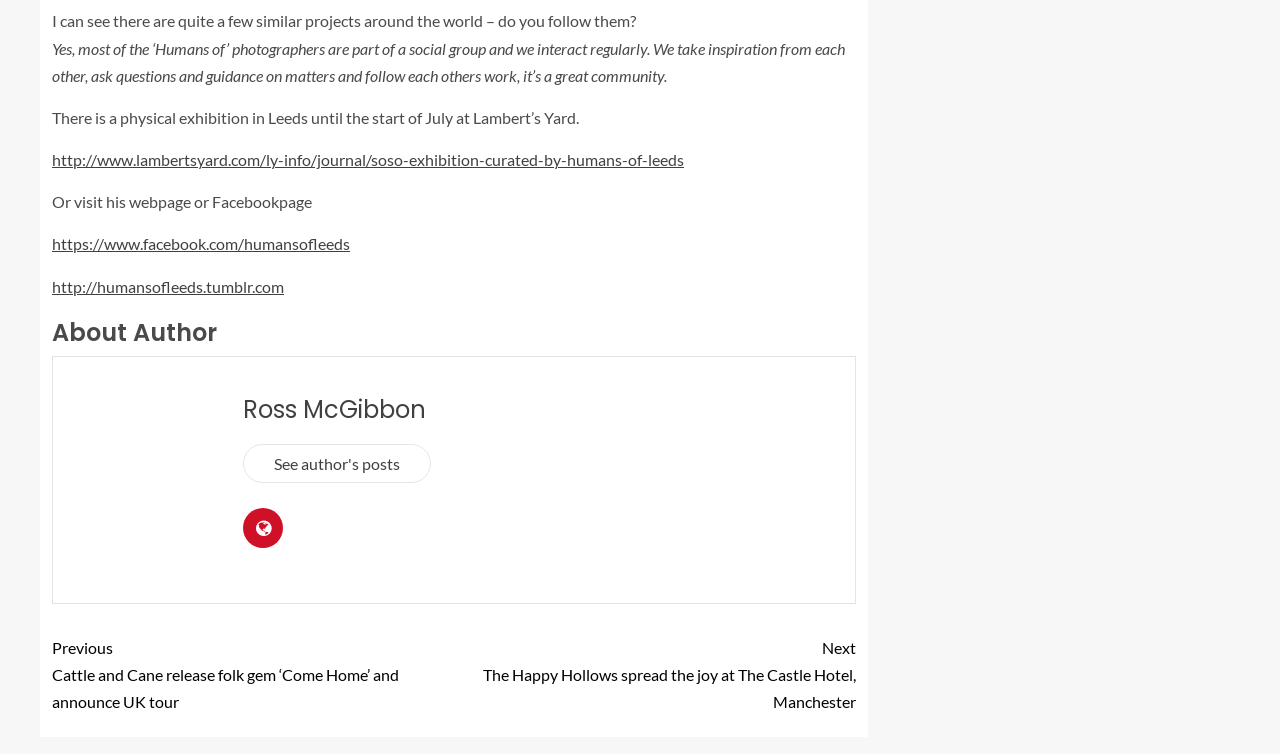Please examine the image and answer the question with a detailed explanation:
What is the topic of discussion in the text?

The answer can be found by analyzing the text, which discusses the 'Humans of' photography projects and the community of photographers, indicating that the topic of discussion is photography projects.